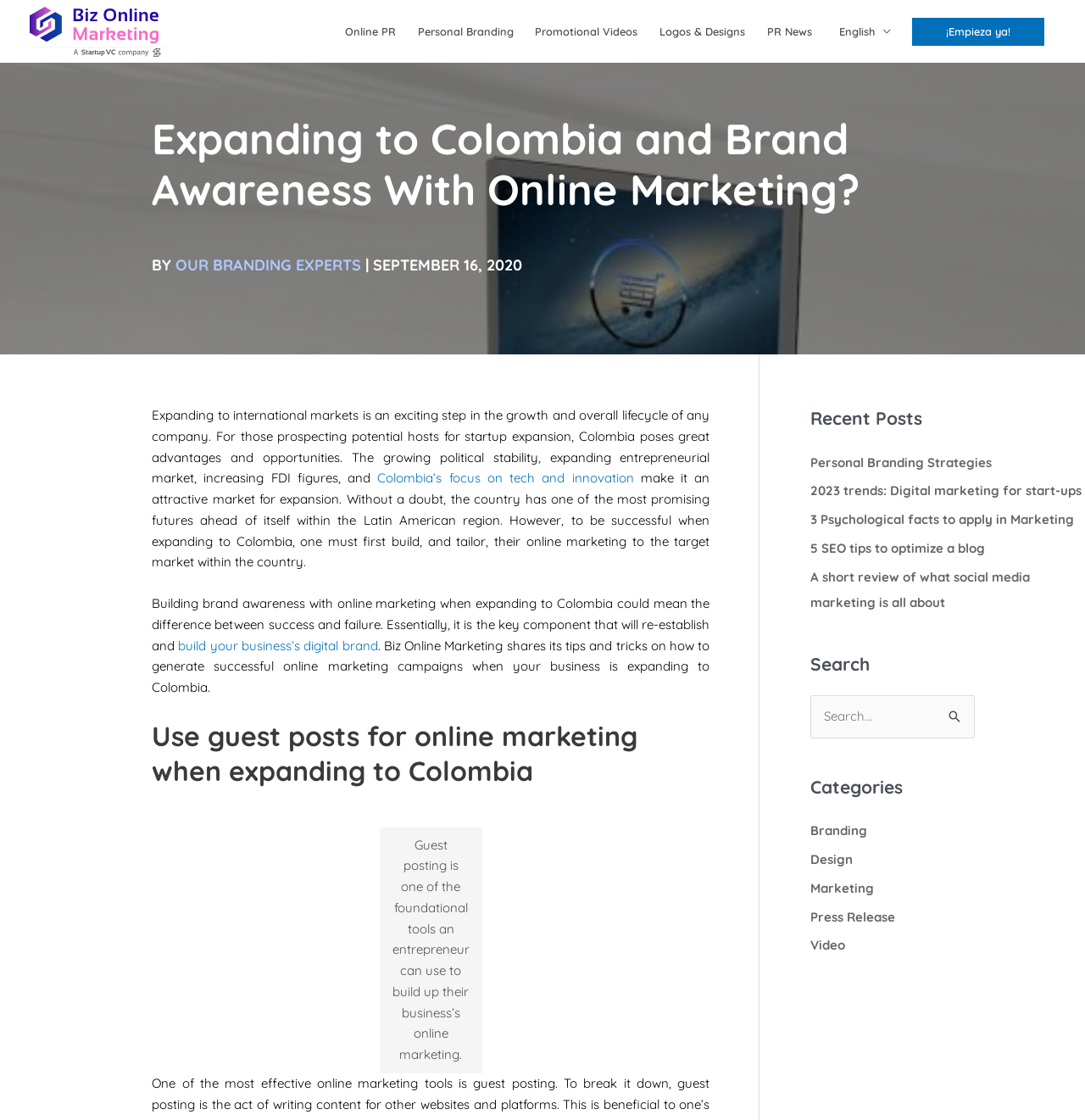Please identify the primary heading of the webpage and give its text content.

Expanding to Colombia and Brand Awareness With Online Marketing?